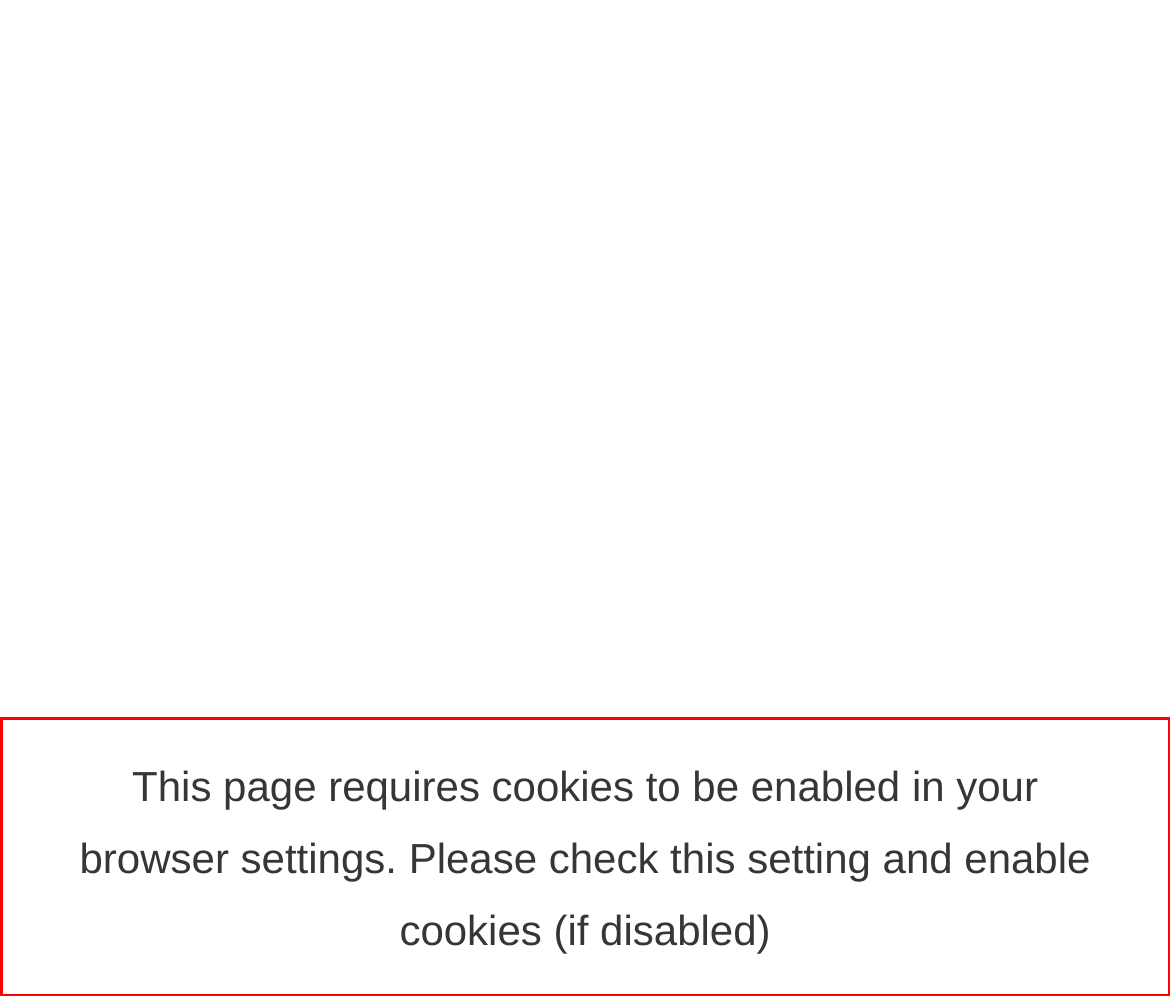Given the screenshot of a webpage, identify the red rectangle bounding box and recognize the text content inside it, generating the extracted text.

This page requires cookies to be enabled in your browser settings. Please check this setting and enable cookies (if disabled)